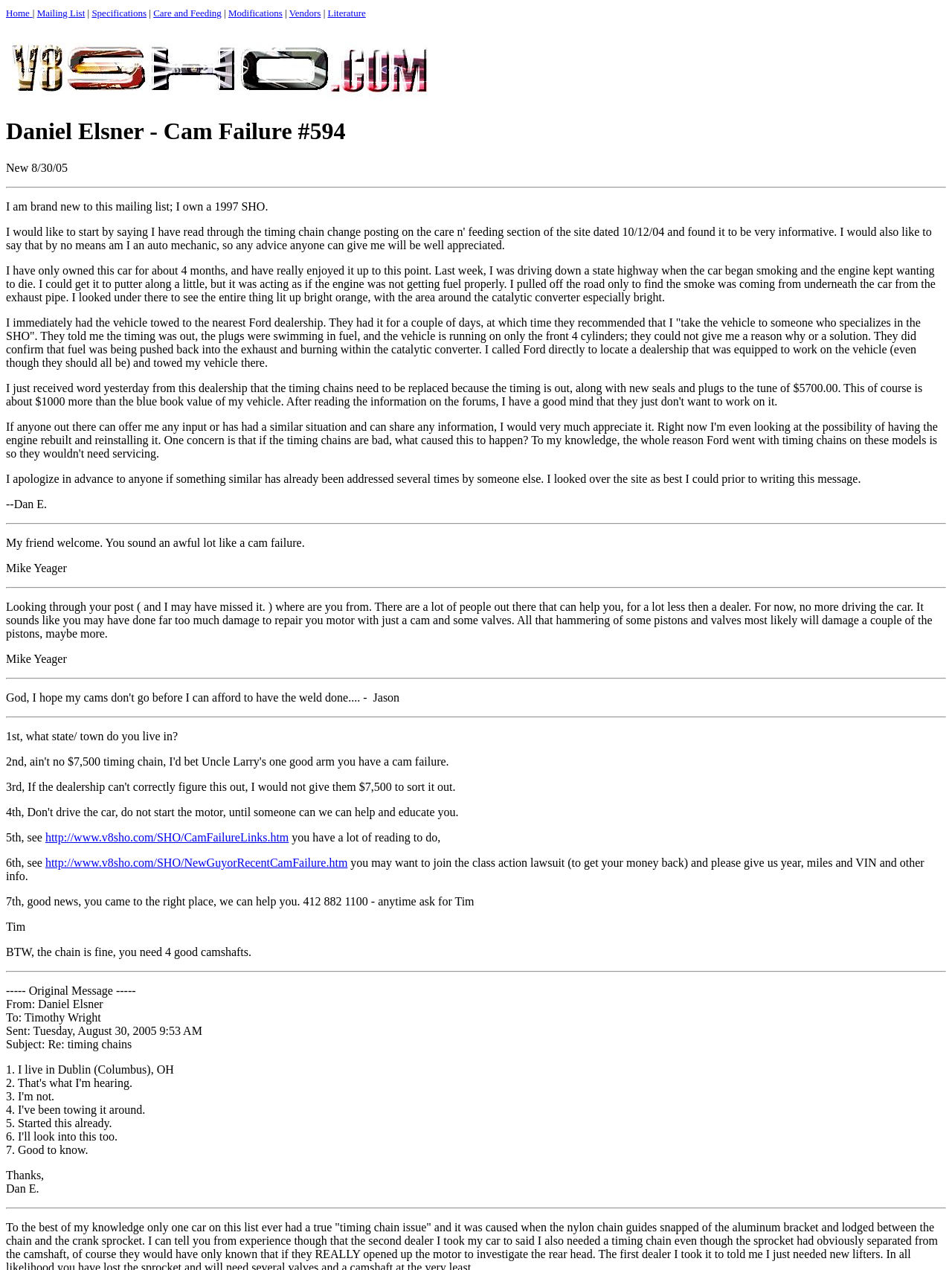Locate the bounding box coordinates of the element you need to click to accomplish the task described by this instruction: "Click on the 'http://www.v8sho.com/SHO/CamFailureLinks.htm' link".

[0.048, 0.654, 0.303, 0.664]